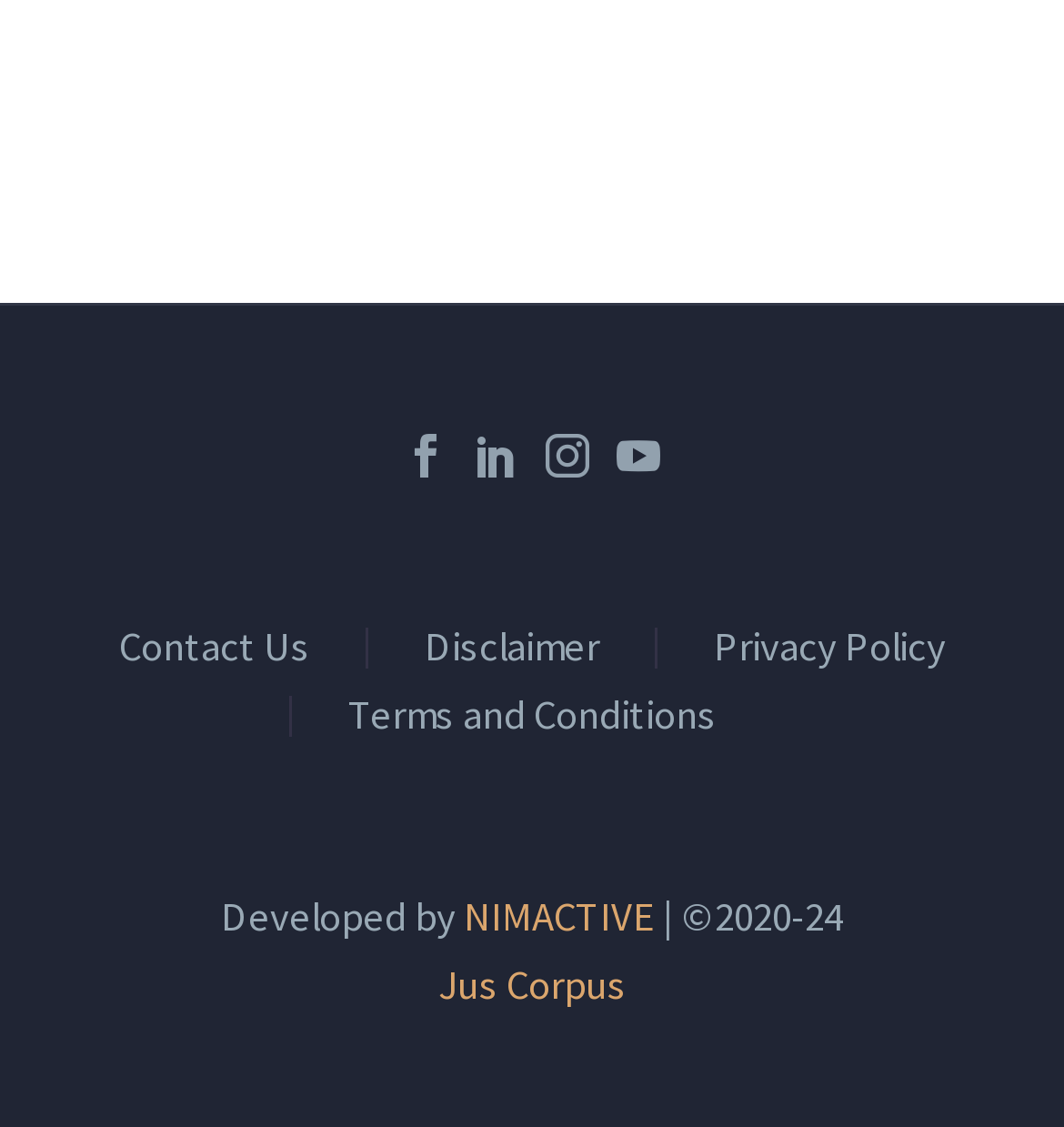Give a short answer to this question using one word or a phrase:
How many links are there at the bottom?

2